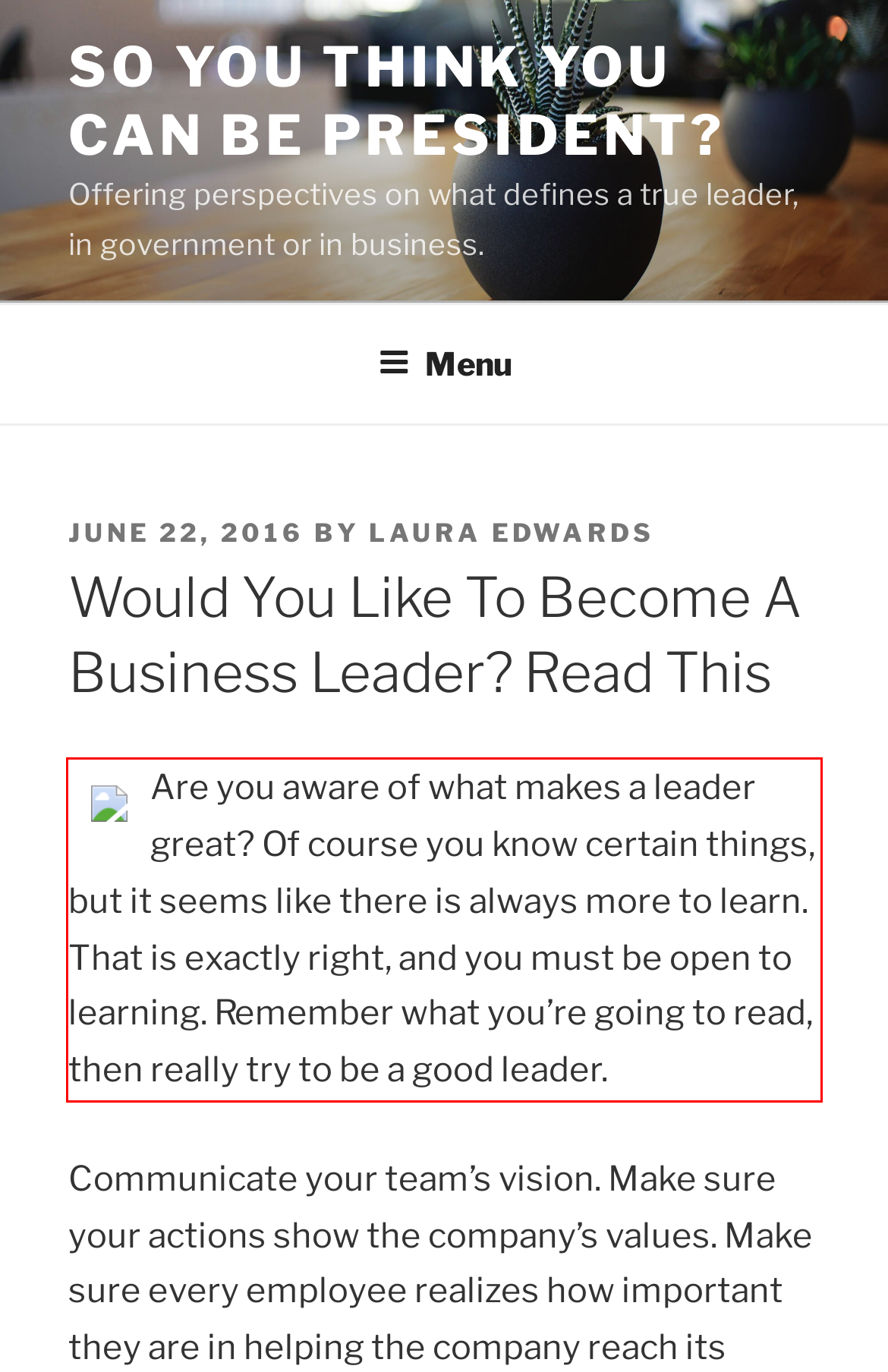Please perform OCR on the text content within the red bounding box that is highlighted in the provided webpage screenshot.

Are you aware of what makes a leader great? Of course you know certain things, but it seems like there is always more to learn. That is exactly right, and you must be open to learning. Remember what you’re going to read, then really try to be a good leader.